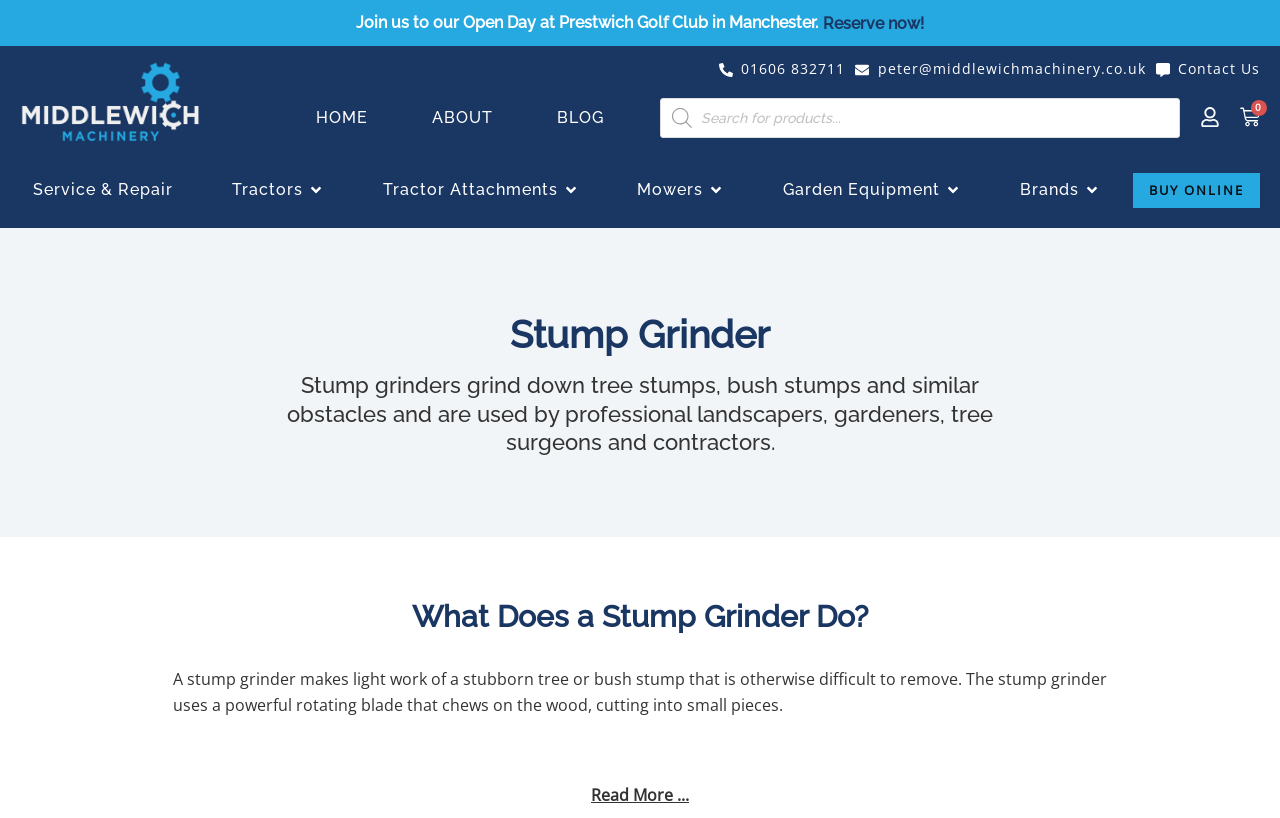Please provide a brief answer to the following inquiry using a single word or phrase:
What is the phone number to contact Middlewich Machinery?

01606 832711